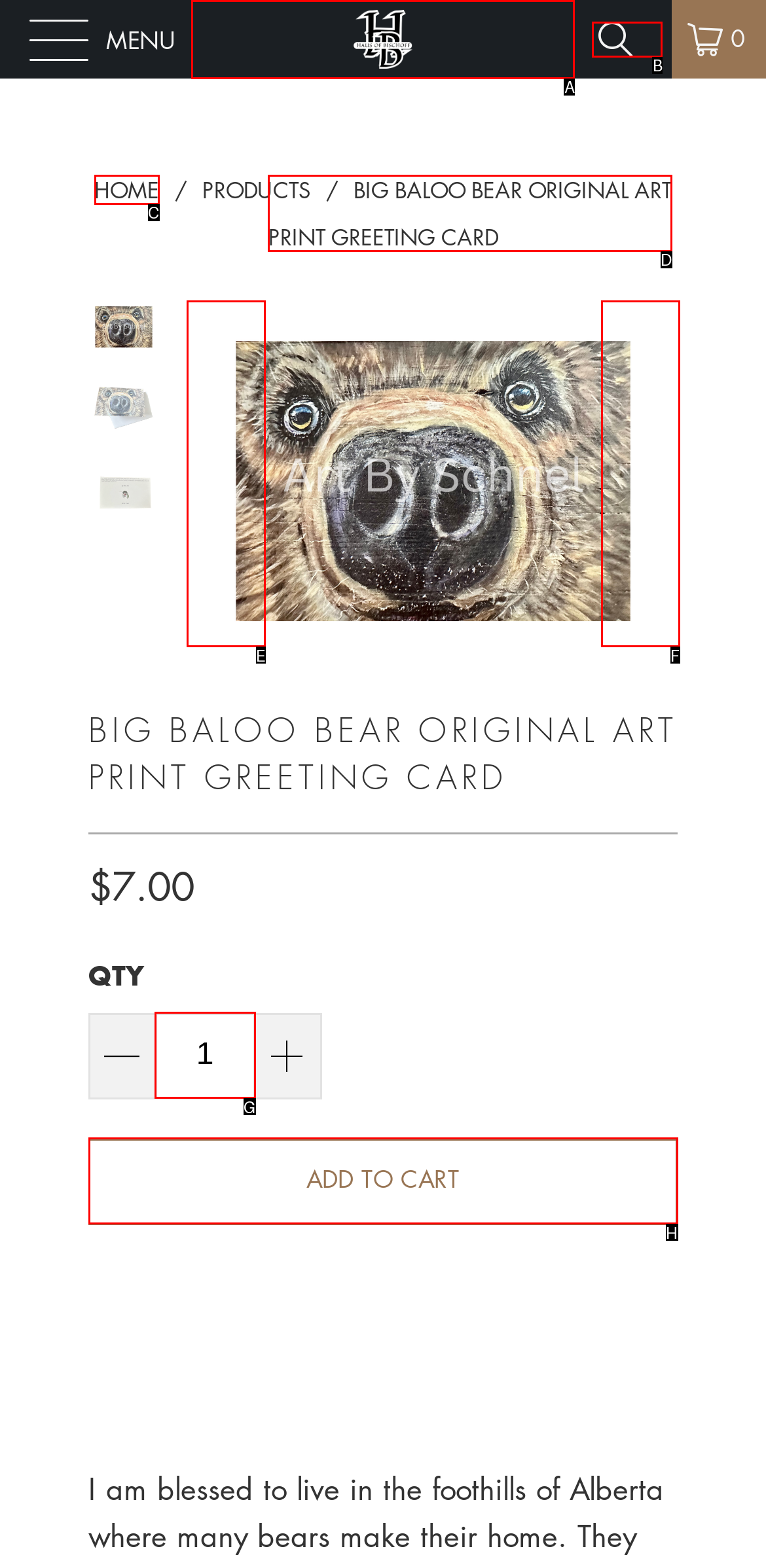Match the description: parent_node: MENU title="Hausofbischoff" to the correct HTML element. Provide the letter of your choice from the given options.

A